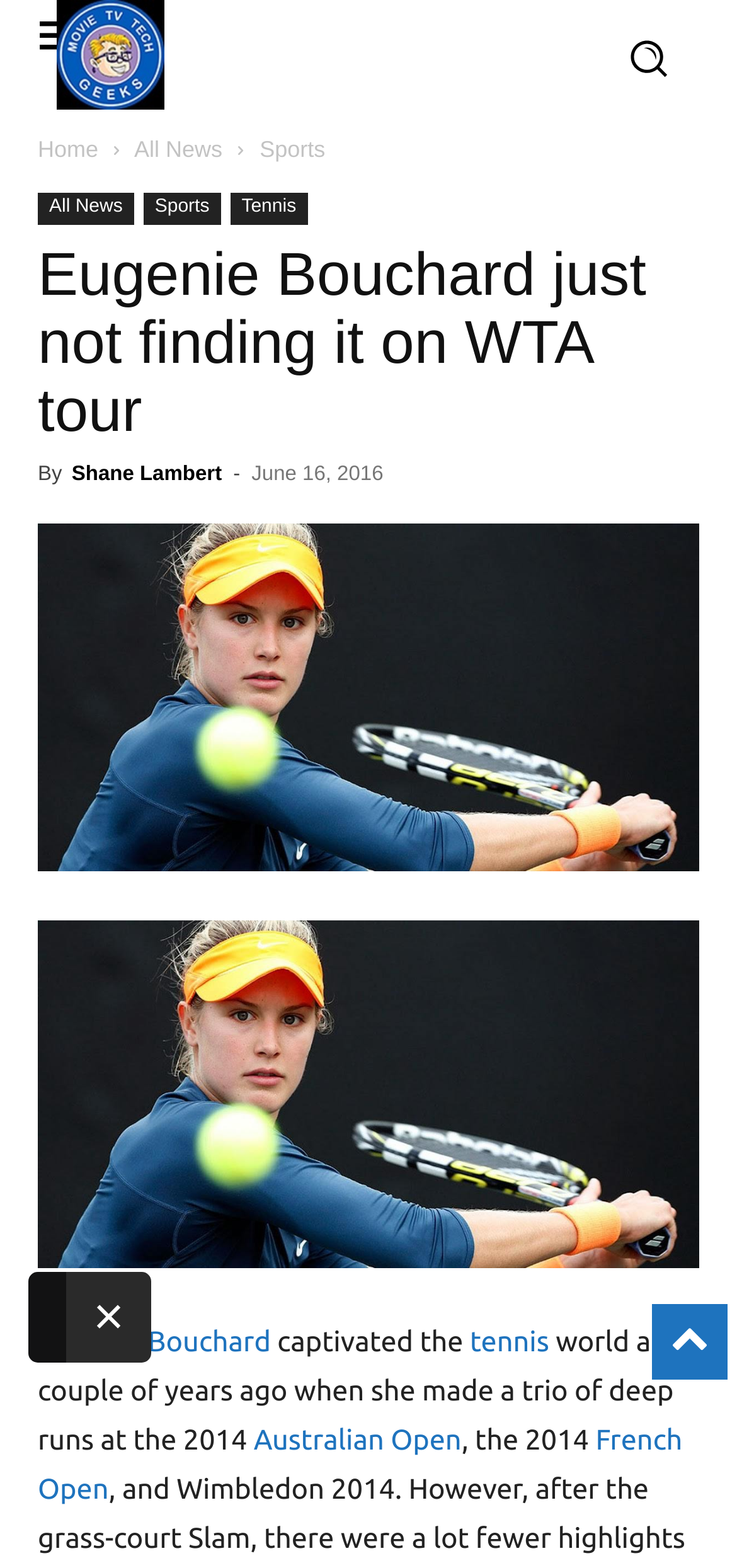Find the bounding box of the element with the following description: "Australian Open". The coordinates must be four float numbers between 0 and 1, formatted as [left, top, right, bottom].

[0.344, 0.907, 0.626, 0.928]